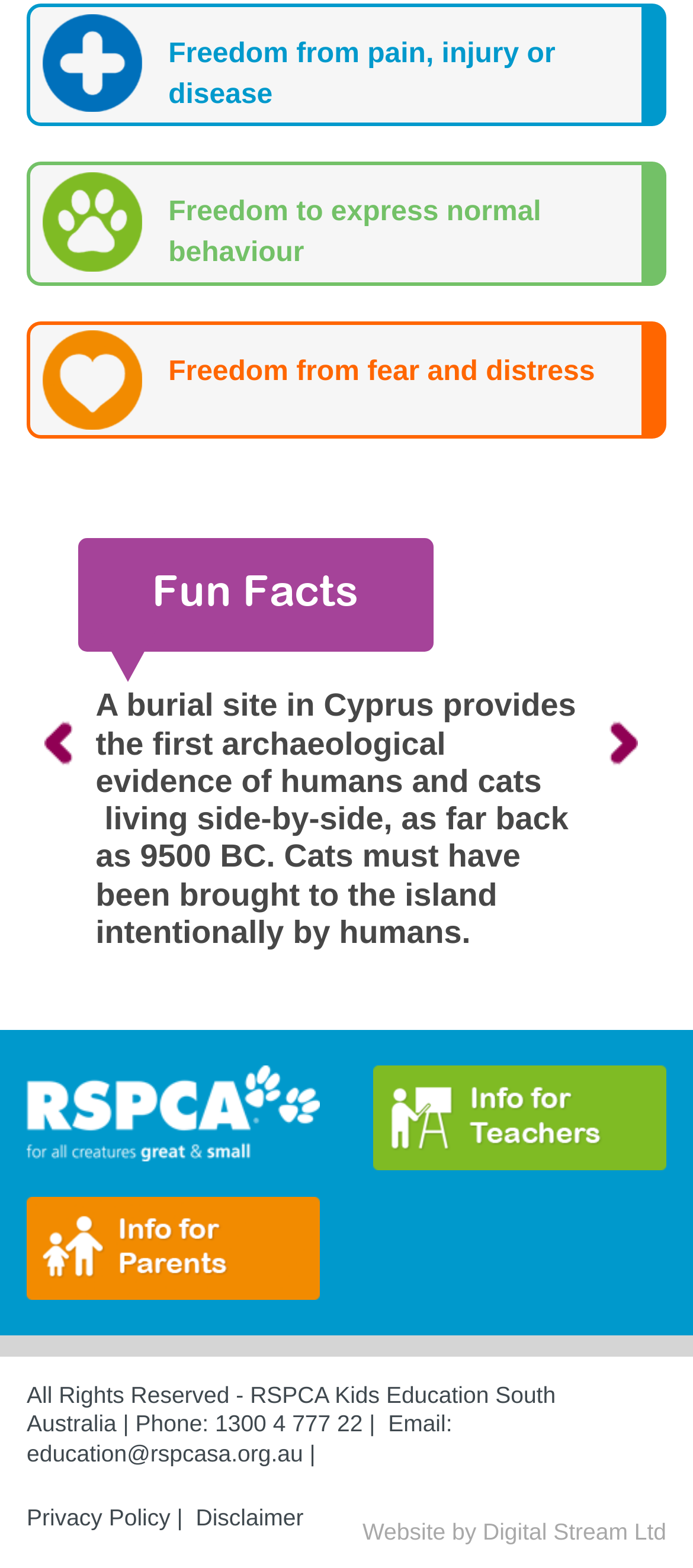Locate the bounding box coordinates of the clickable part needed for the task: "Click on the link to learn about freedom from pain, injury or disease".

[0.038, 0.003, 0.962, 0.081]